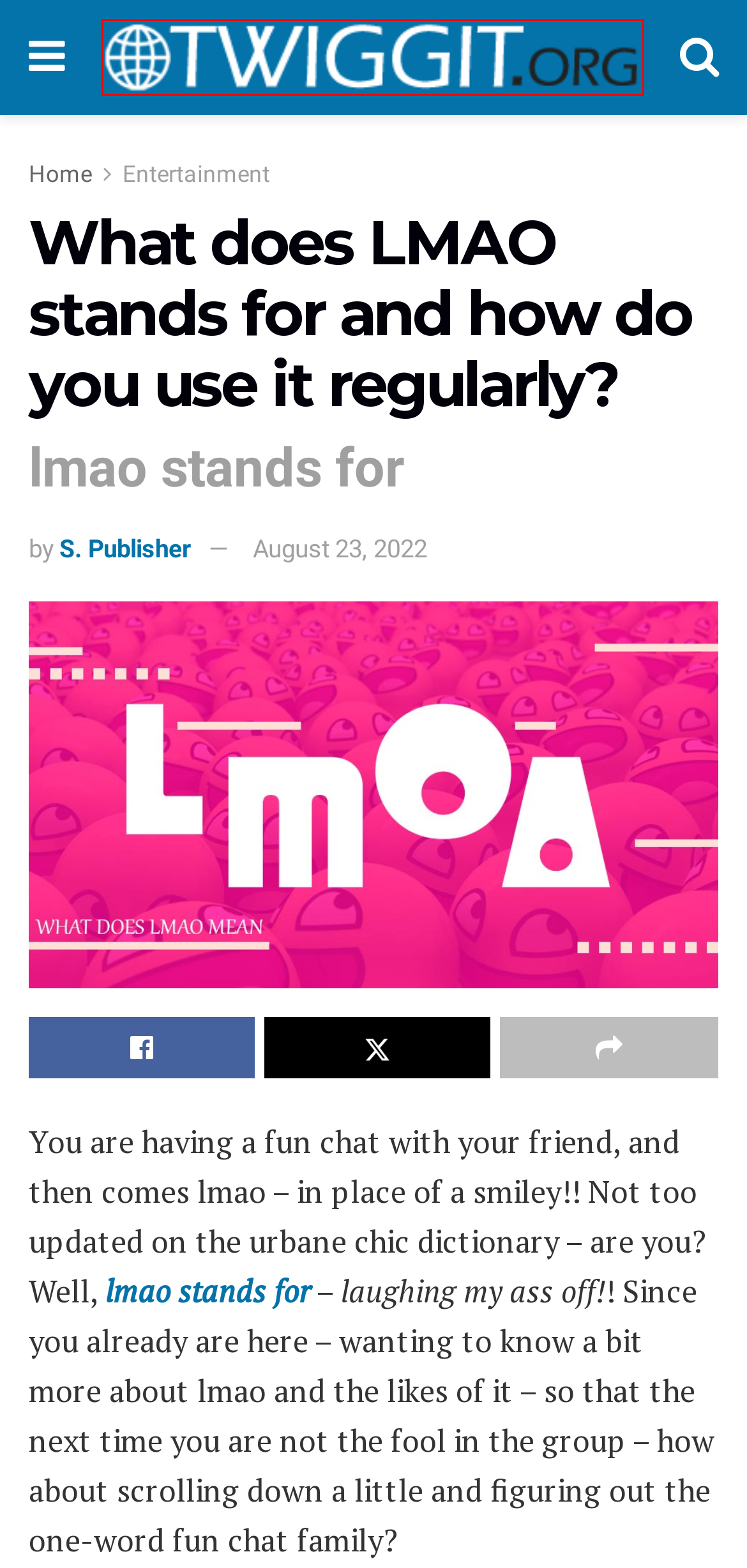Examine the screenshot of the webpage, which has a red bounding box around a UI element. Select the webpage description that best fits the new webpage after the element inside the red bounding box is clicked. Here are the choices:
A. About Us - Twiggit
B. DMCA - Twiggit
C. Startup - Twiggit
D. S. Publisher - Twiggit
E. Entertainment - Twiggit
F. World - Twiggit
G. Social Media - Twiggit
H. TwiggiT.org | Business, Crypto, Tech, & Global Updates

H